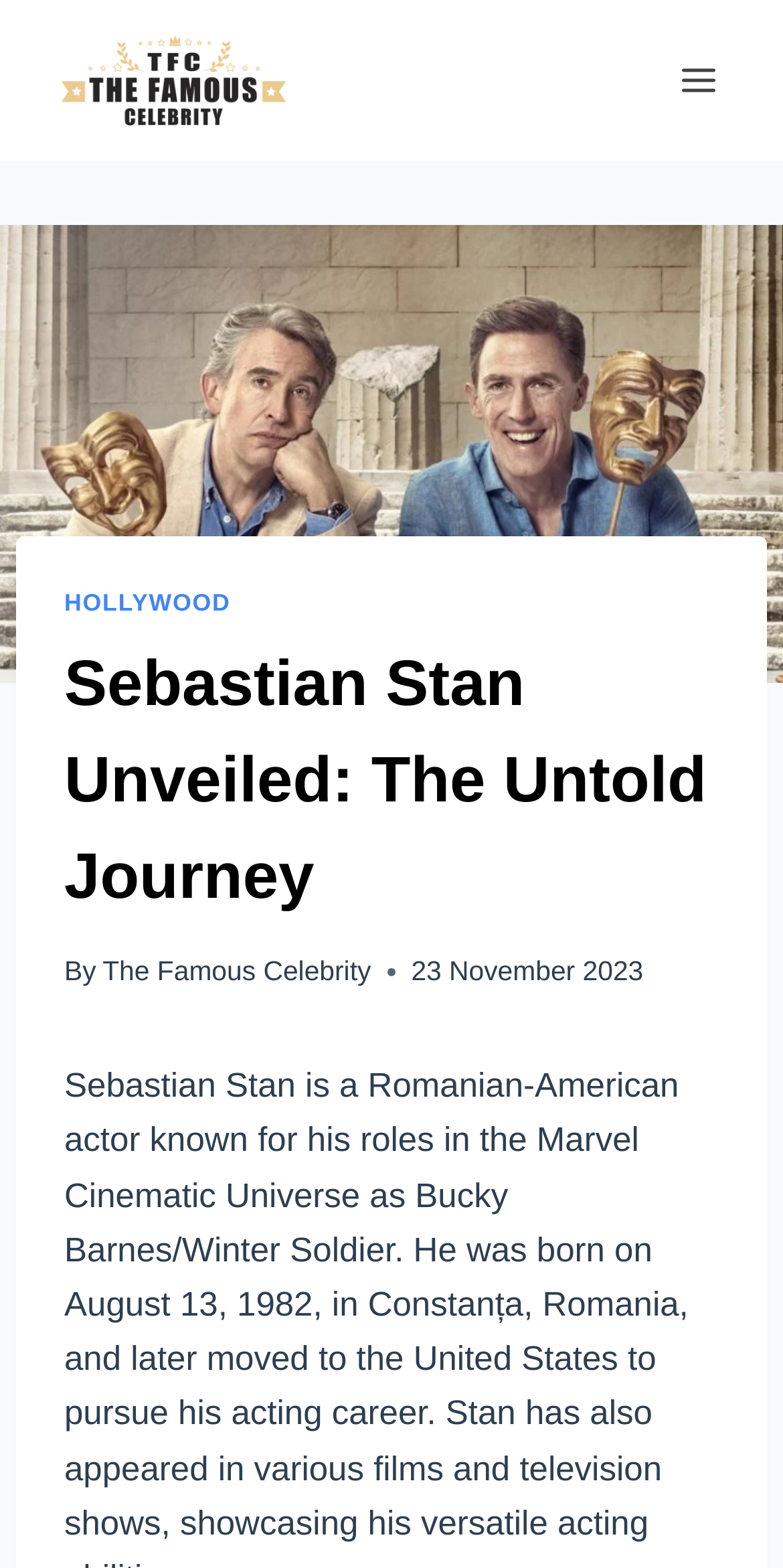When was the article published?
Please answer the question as detailed as possible.

The publication date of the article can be found in the time element, which contains the text '23 November 2023'. This element is located within a HeaderAsNonLandmark element, indicating that it is a main part of the webpage's content.